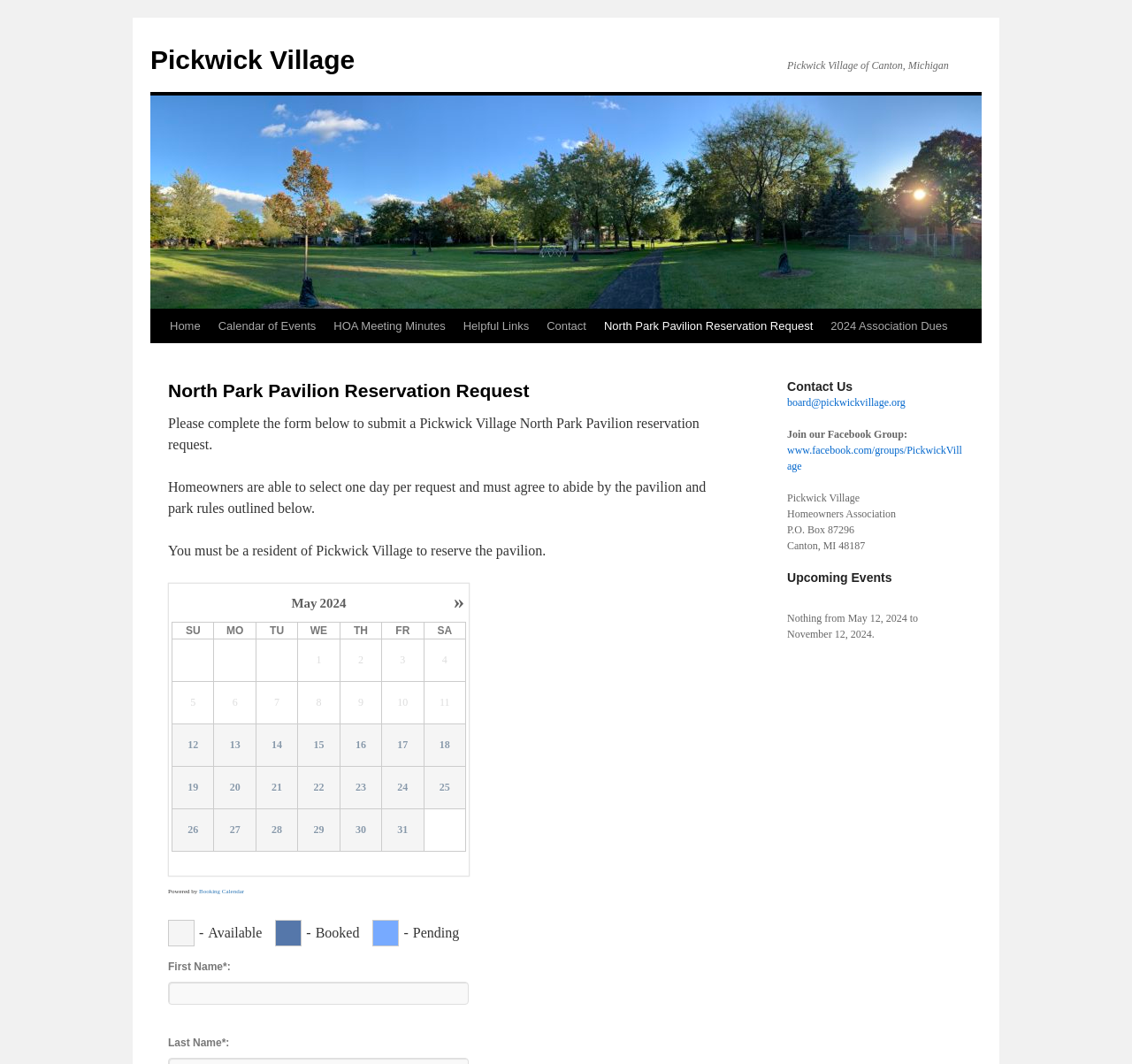Determine the bounding box for the HTML element described here: "Skip to content". The coordinates should be given as [left, top, right, bottom] with each number being a float between 0 and 1.

[0.132, 0.29, 0.148, 0.385]